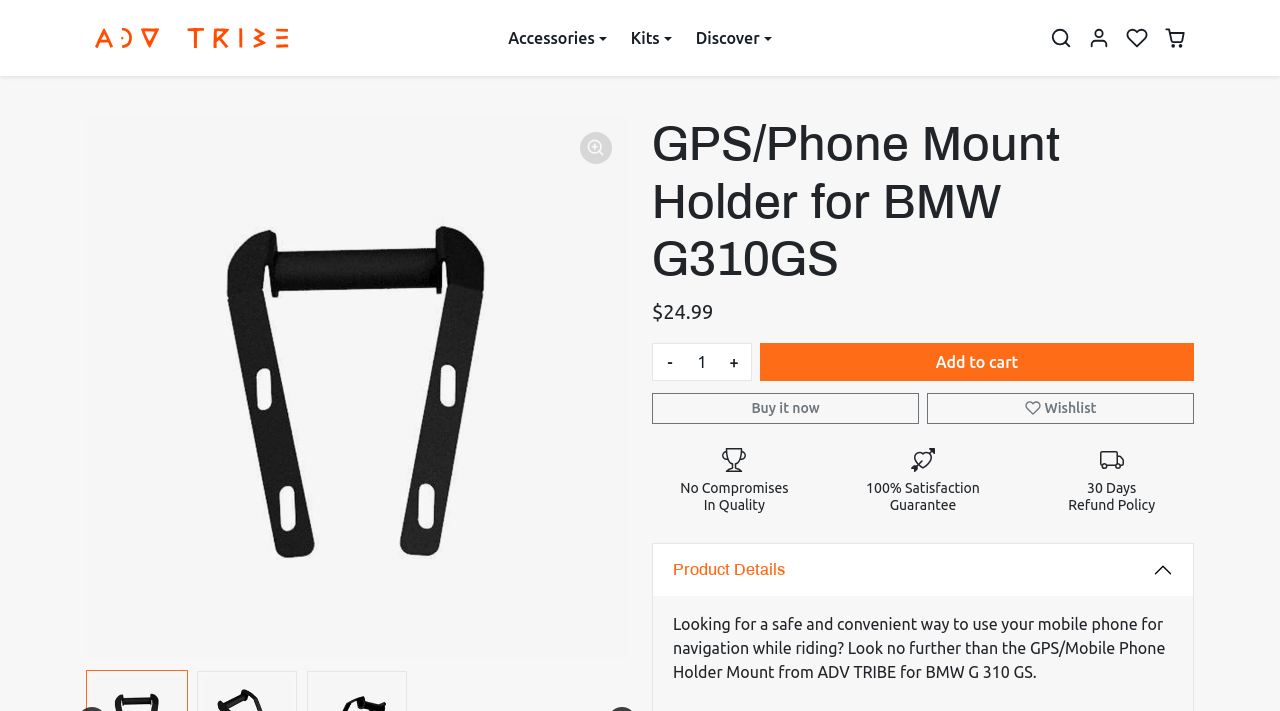How many days is the refund policy?
Refer to the image and provide a detailed answer to the question.

I found the refund policy duration by looking at the StaticText element with the text '30 Days' located at [0.849, 0.675, 0.888, 0.697]. This text is part of the 'Trust badges list' and indicates the refund policy duration.